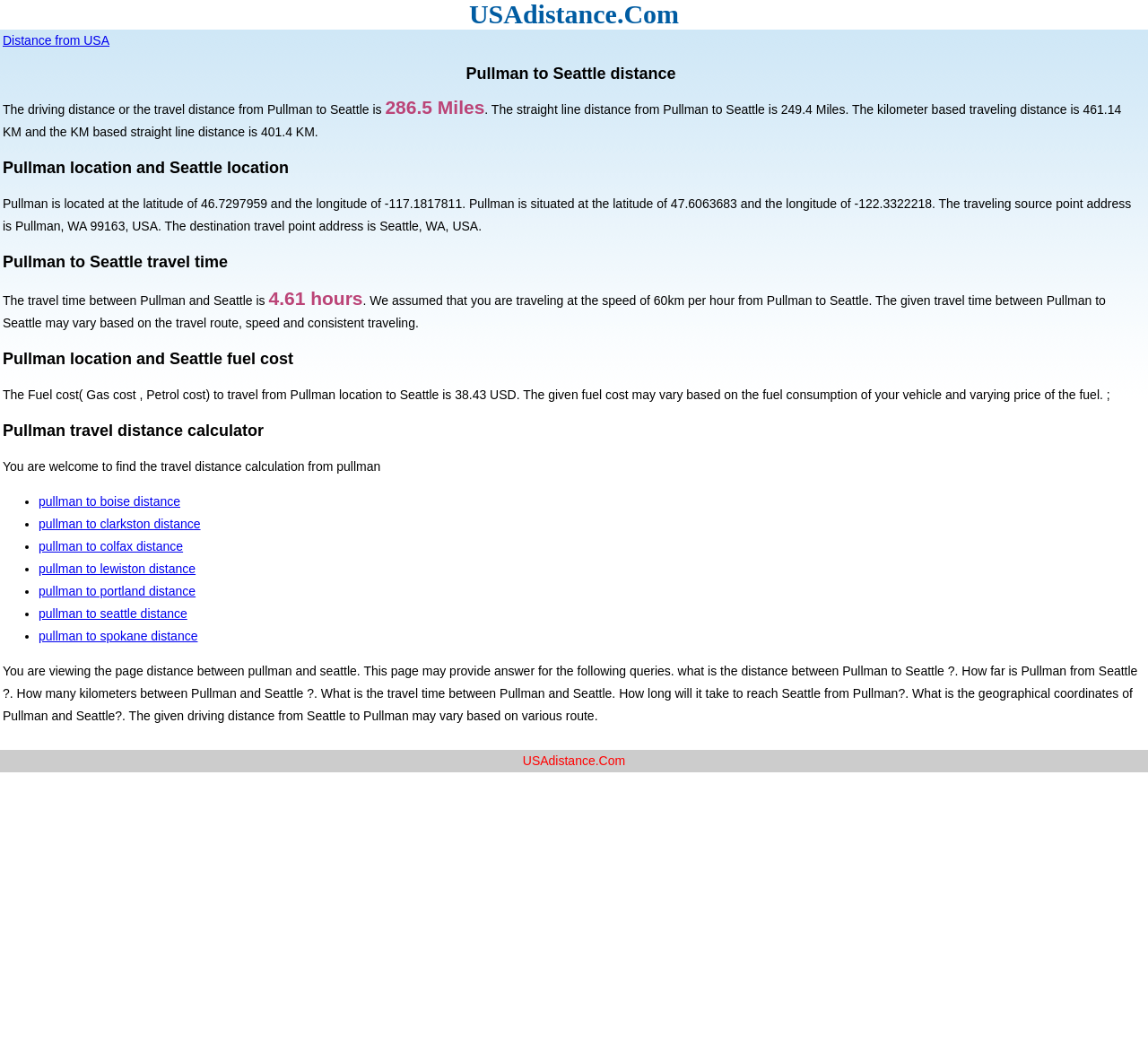Please identify the bounding box coordinates of the element I should click to complete this instruction: 'View Pullman to Boise distance'. The coordinates should be given as four float numbers between 0 and 1, like this: [left, top, right, bottom].

[0.034, 0.473, 0.157, 0.486]